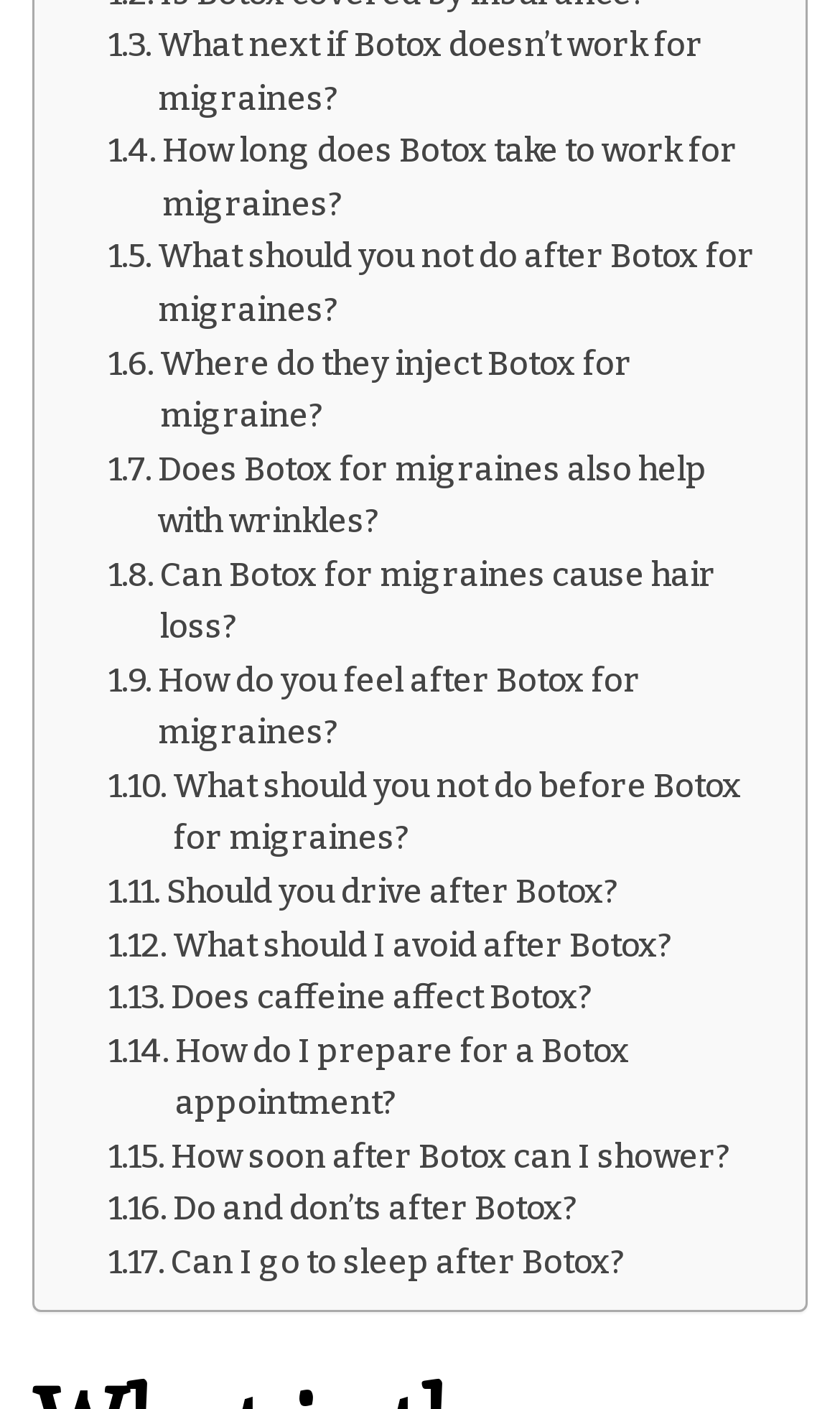How many links are related to Botox and migraines?
Respond with a short answer, either a single word or a phrase, based on the image.

15